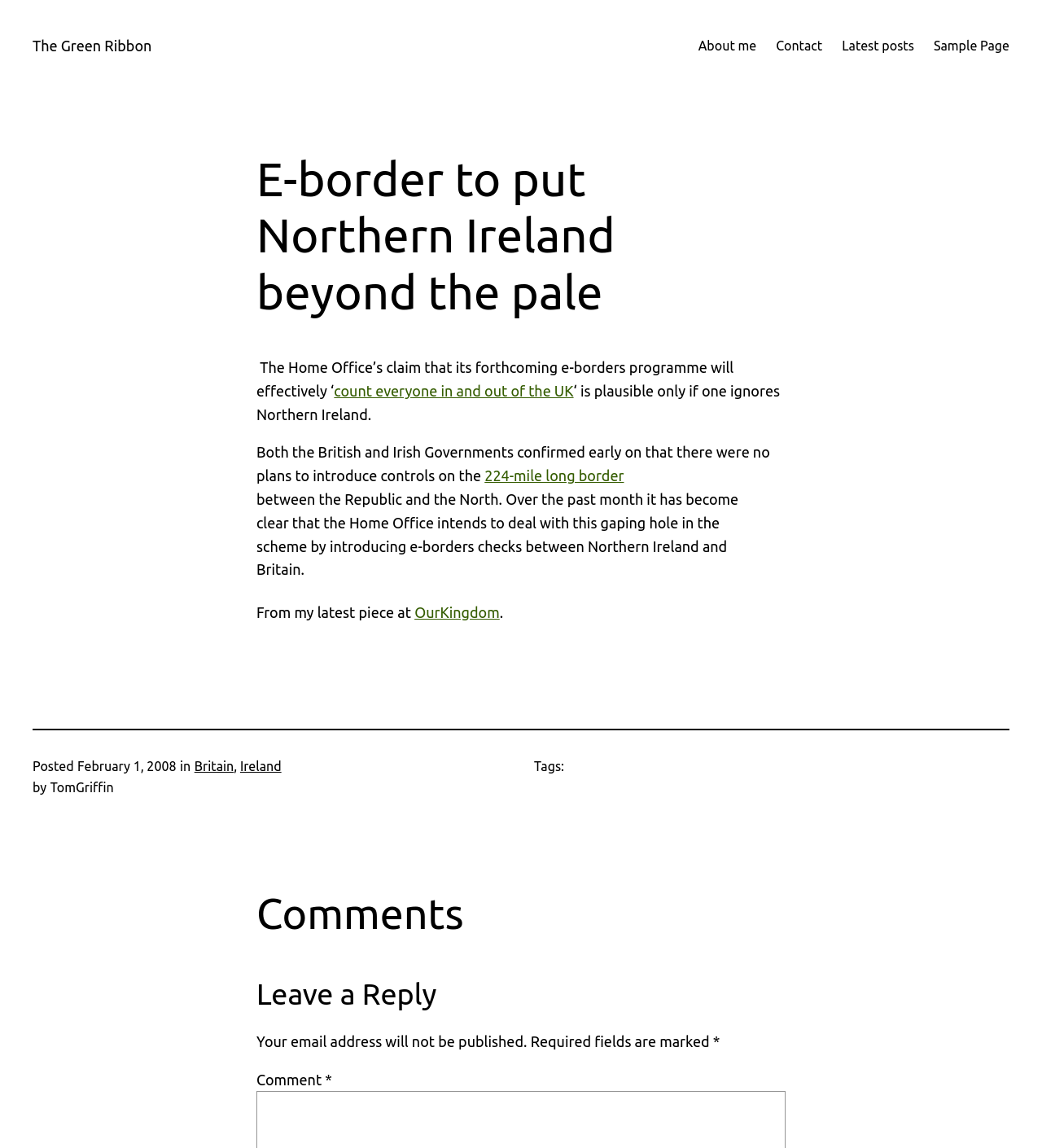What is the category of the article?
We need a detailed and meticulous answer to the question.

I found the categories of the article by looking at the text 'in' followed by the categories 'Britain' and 'Ireland' in the article metadata section.